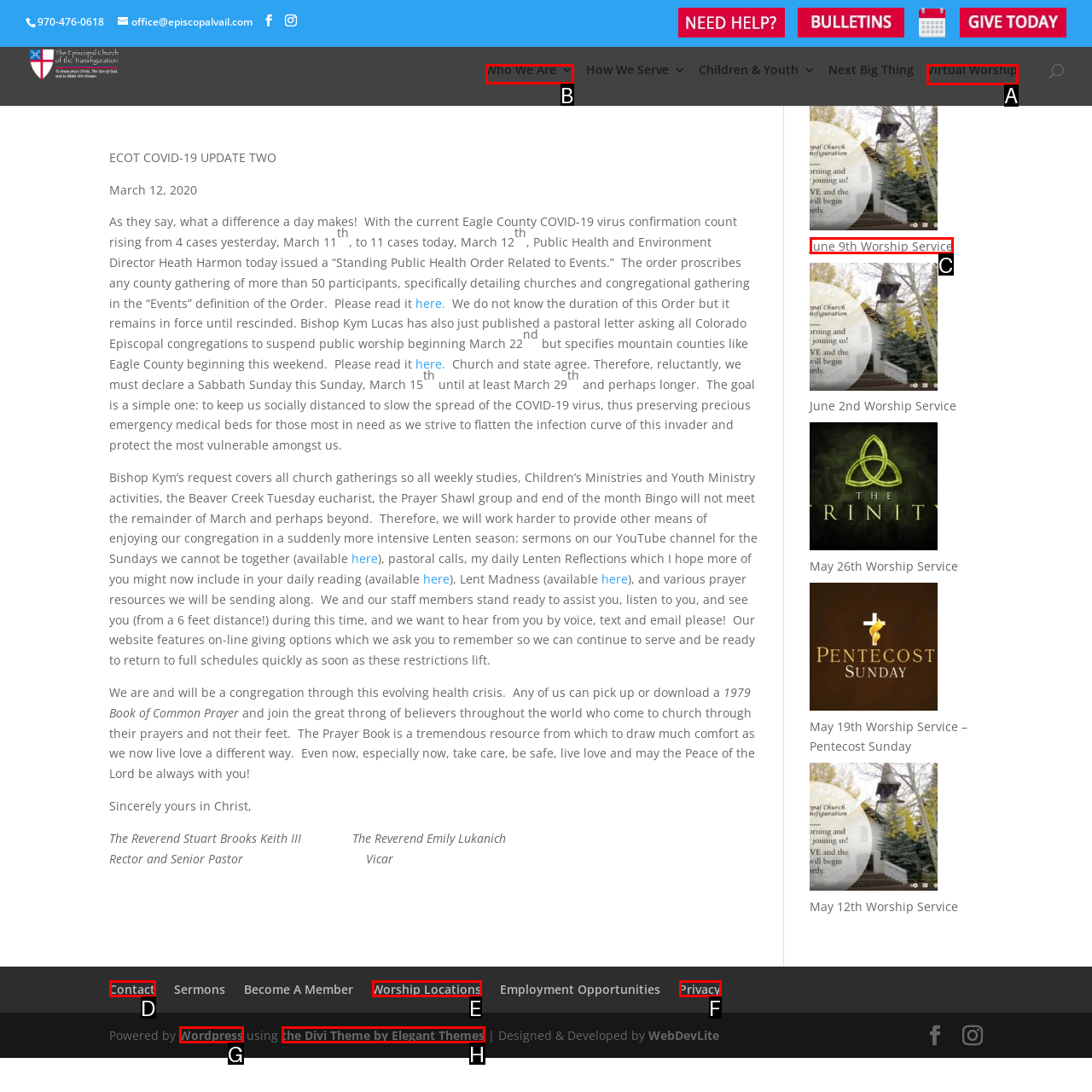Which option should be clicked to execute the task: visit the 'Who We Are' page?
Reply with the letter of the chosen option.

B